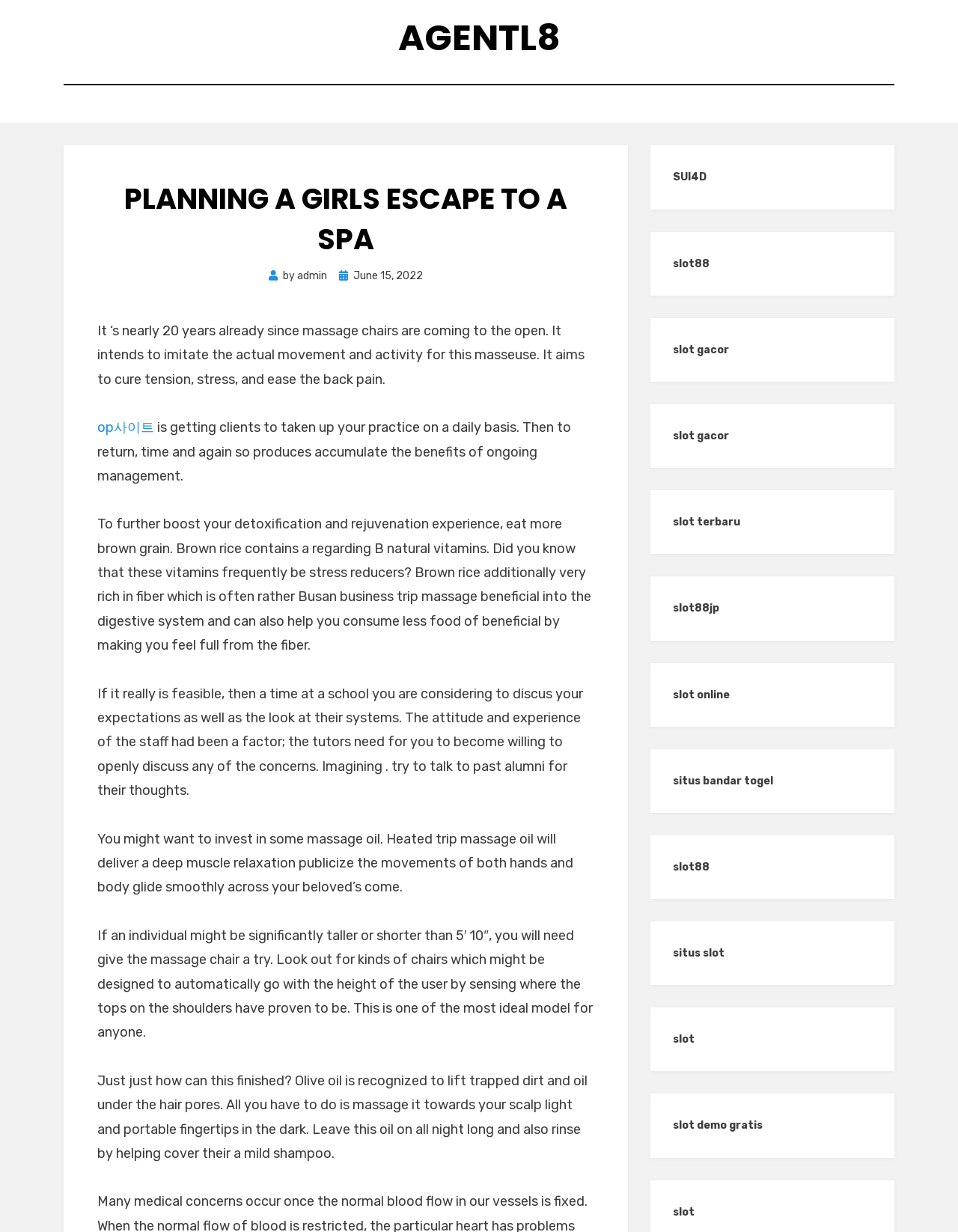Find and indicate the bounding box coordinates of the region you should select to follow the given instruction: "Read the article about planning a girls escape to a spa".

[0.127, 0.145, 0.594, 0.21]